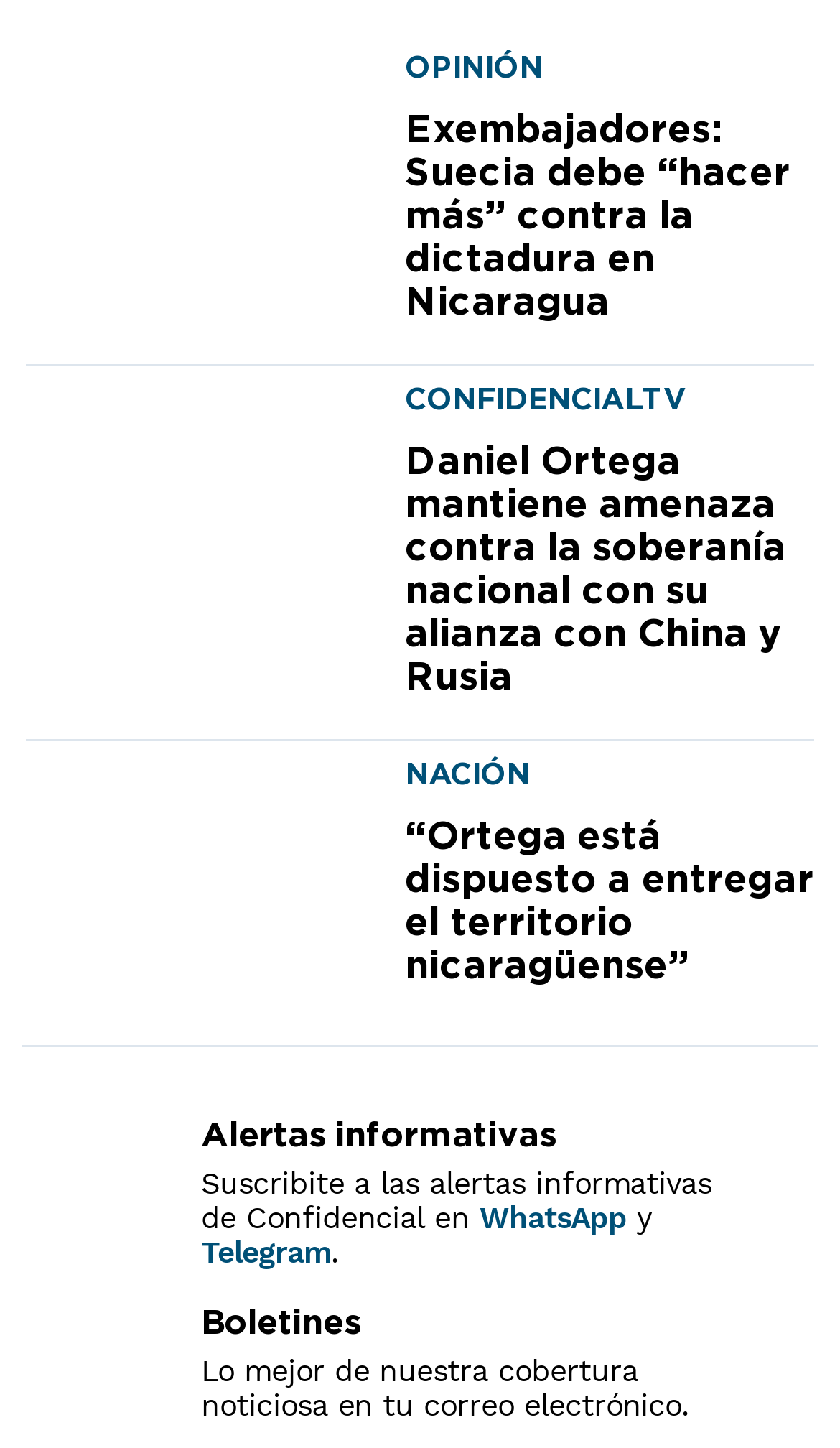How many articles are on this webpage?
Using the visual information, reply with a single word or short phrase.

3